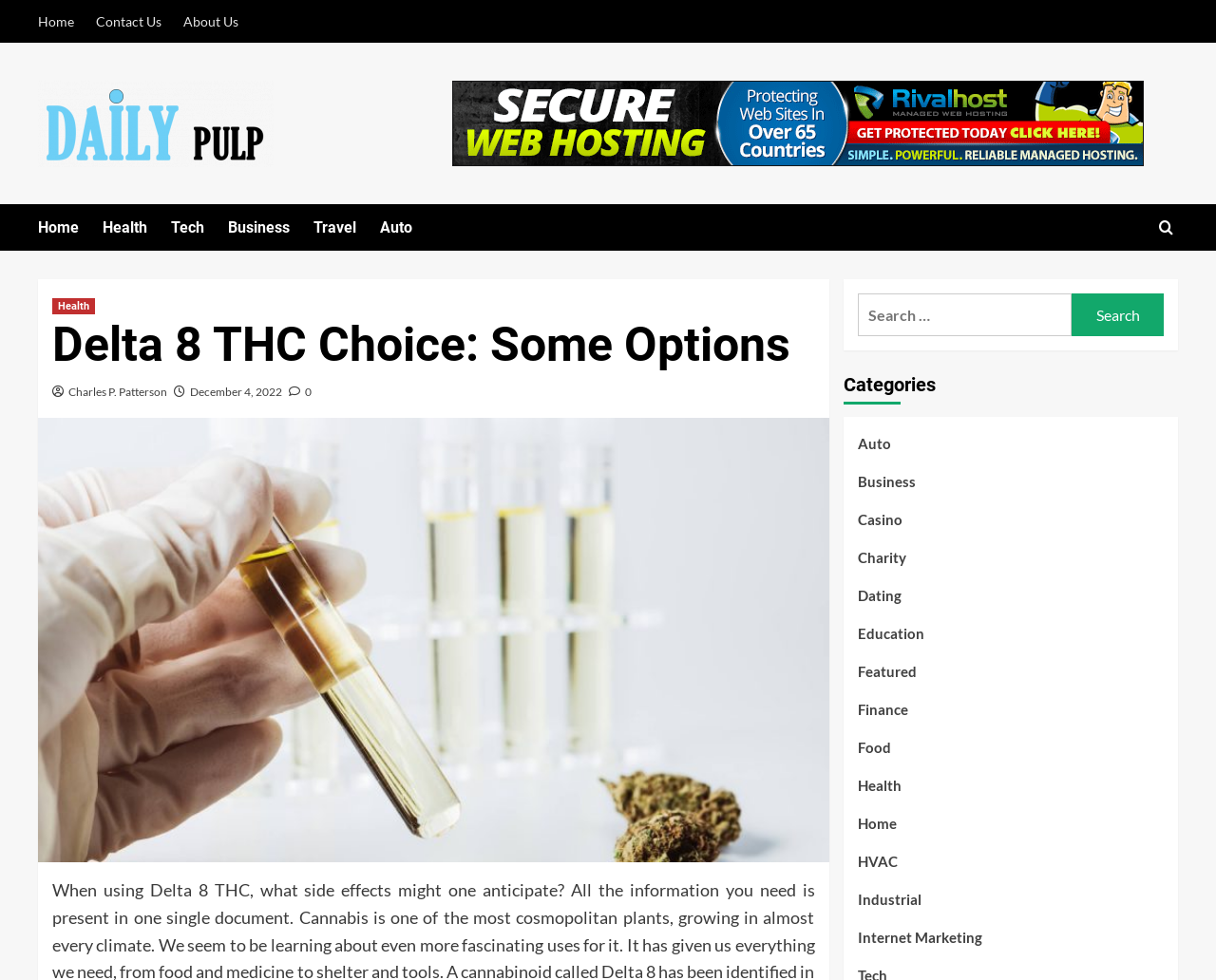Analyze the image and provide a detailed answer to the question: What is the name of the website?

I determined the name of the website by looking at the link 'Daily Pulp' with the image 'Daily Pulp' which has a bounding box of [0.031, 0.082, 0.225, 0.17]. This suggests that 'Daily Pulp' is the logo of the website, and therefore, the name of the website.